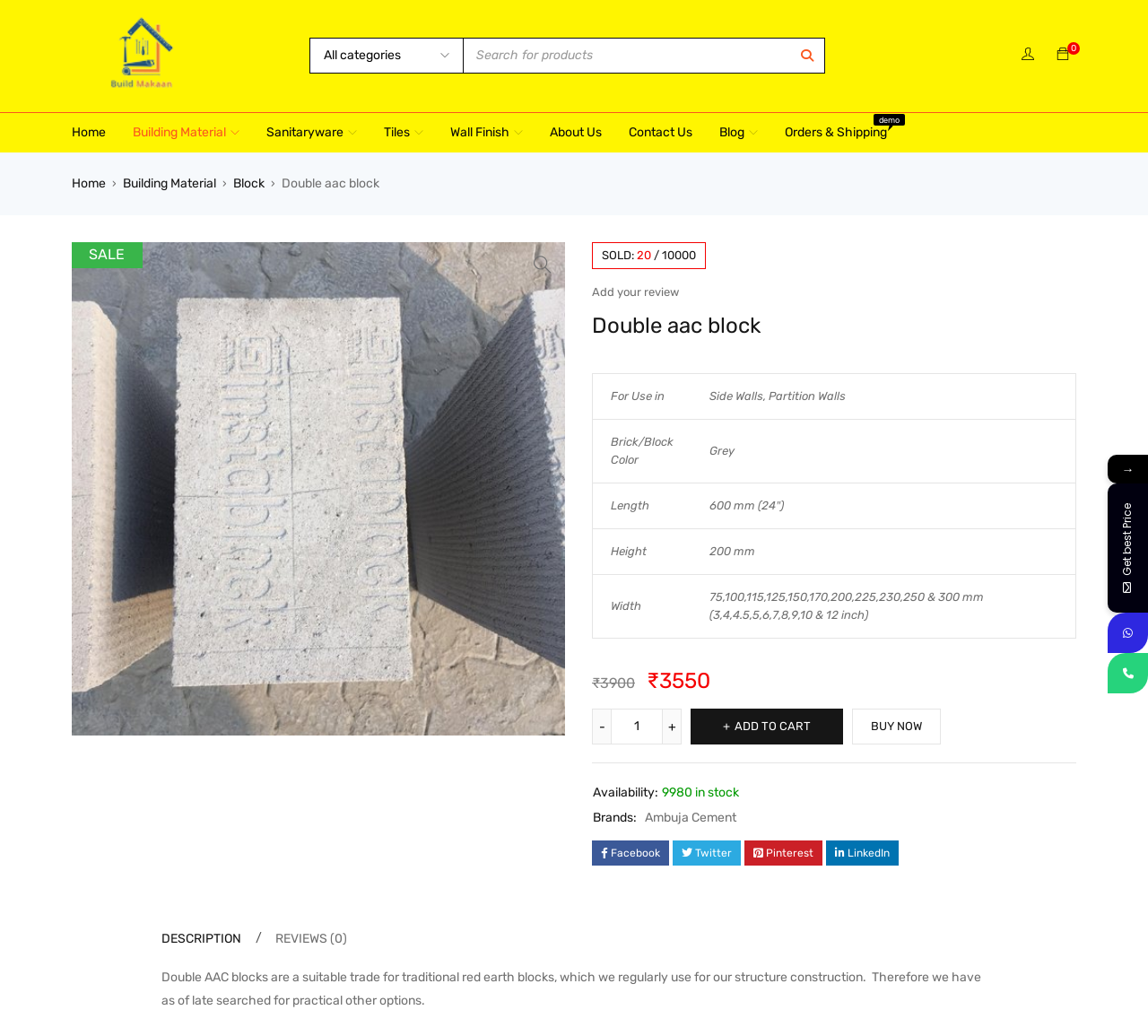Please identify the bounding box coordinates of the area that needs to be clicked to fulfill the following instruction: "Get best price."

[0.975, 0.486, 0.988, 0.556]